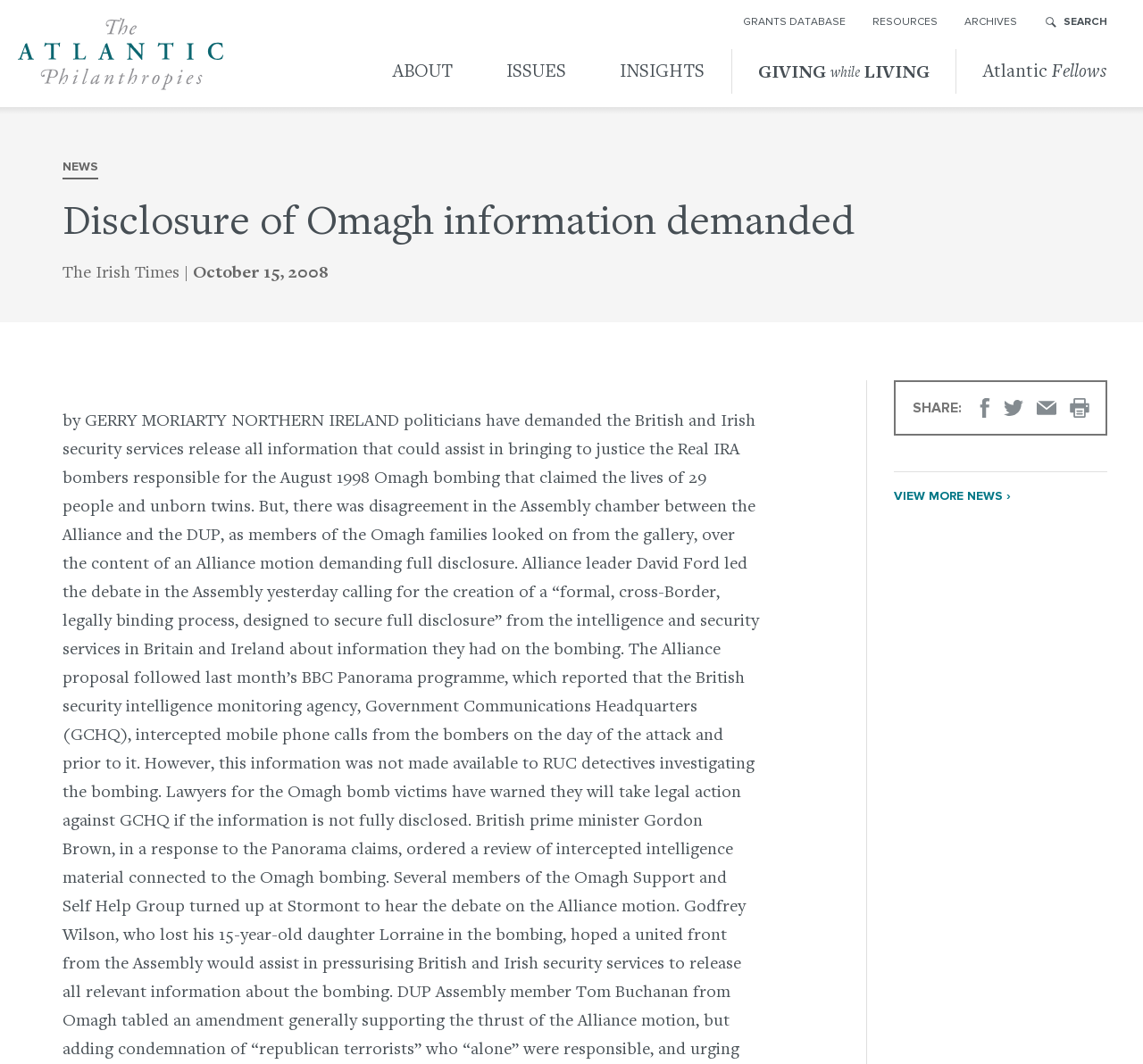Given the element description: "Share on Facebook", predict the bounding box coordinates of the UI element it refers to, using four float numbers between 0 and 1, i.e., [left, top, right, bottom].

[0.853, 0.374, 0.87, 0.393]